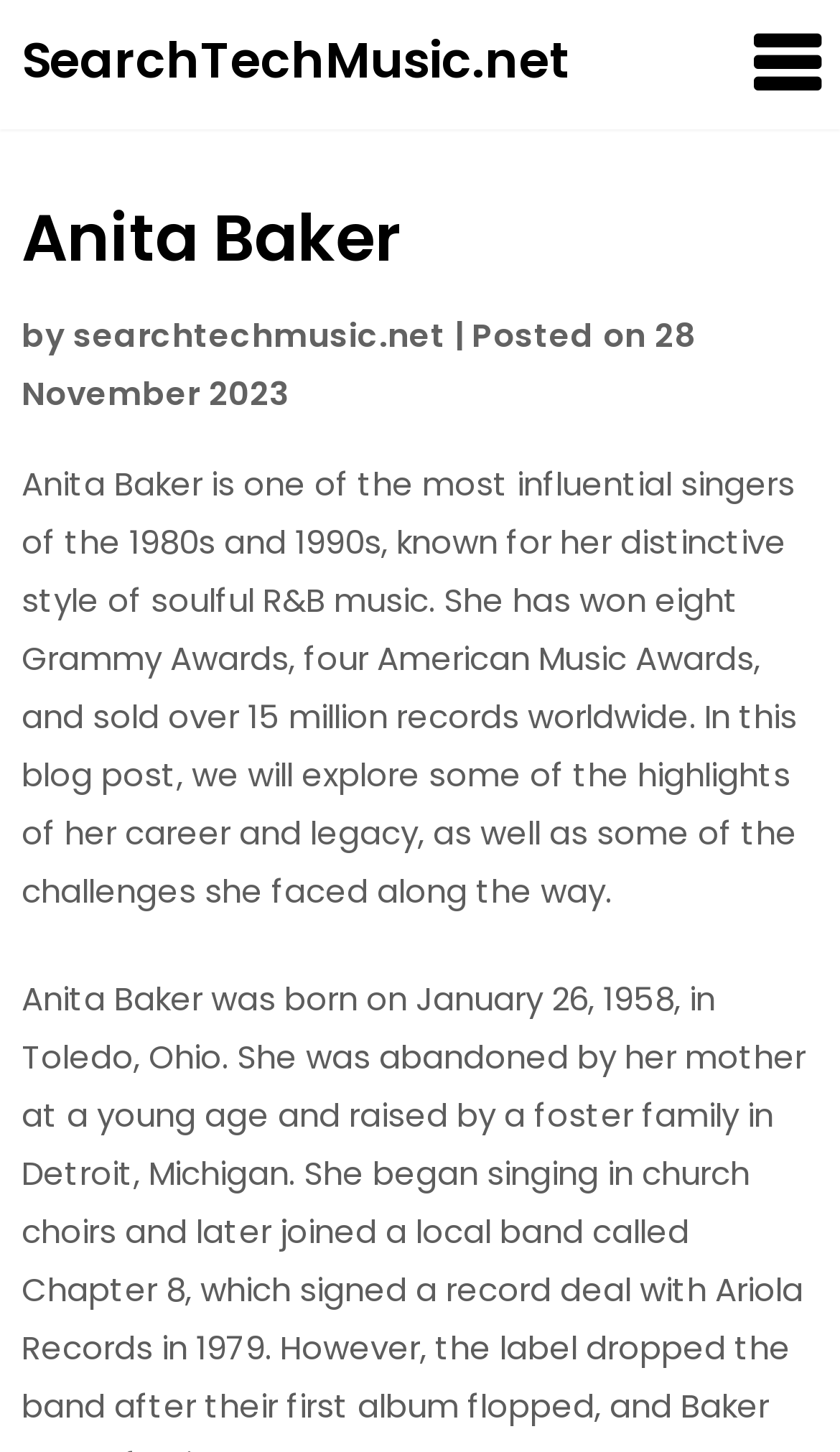What is Anita Baker known for?
From the screenshot, provide a brief answer in one word or phrase.

soulful R&B music